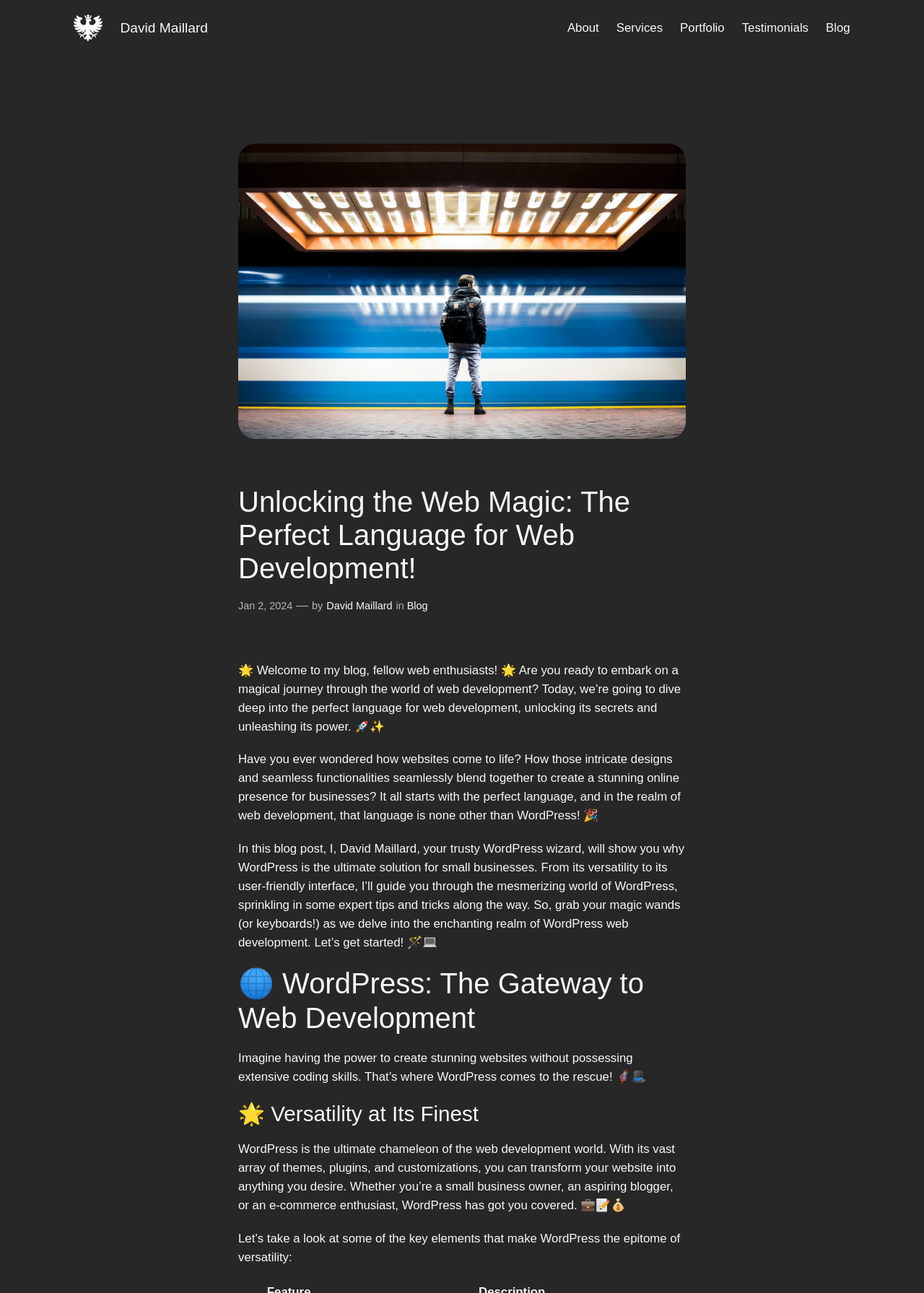Using the description: "Jan 2, 2024", identify the bounding box of the corresponding UI element in the screenshot.

[0.258, 0.464, 0.317, 0.473]